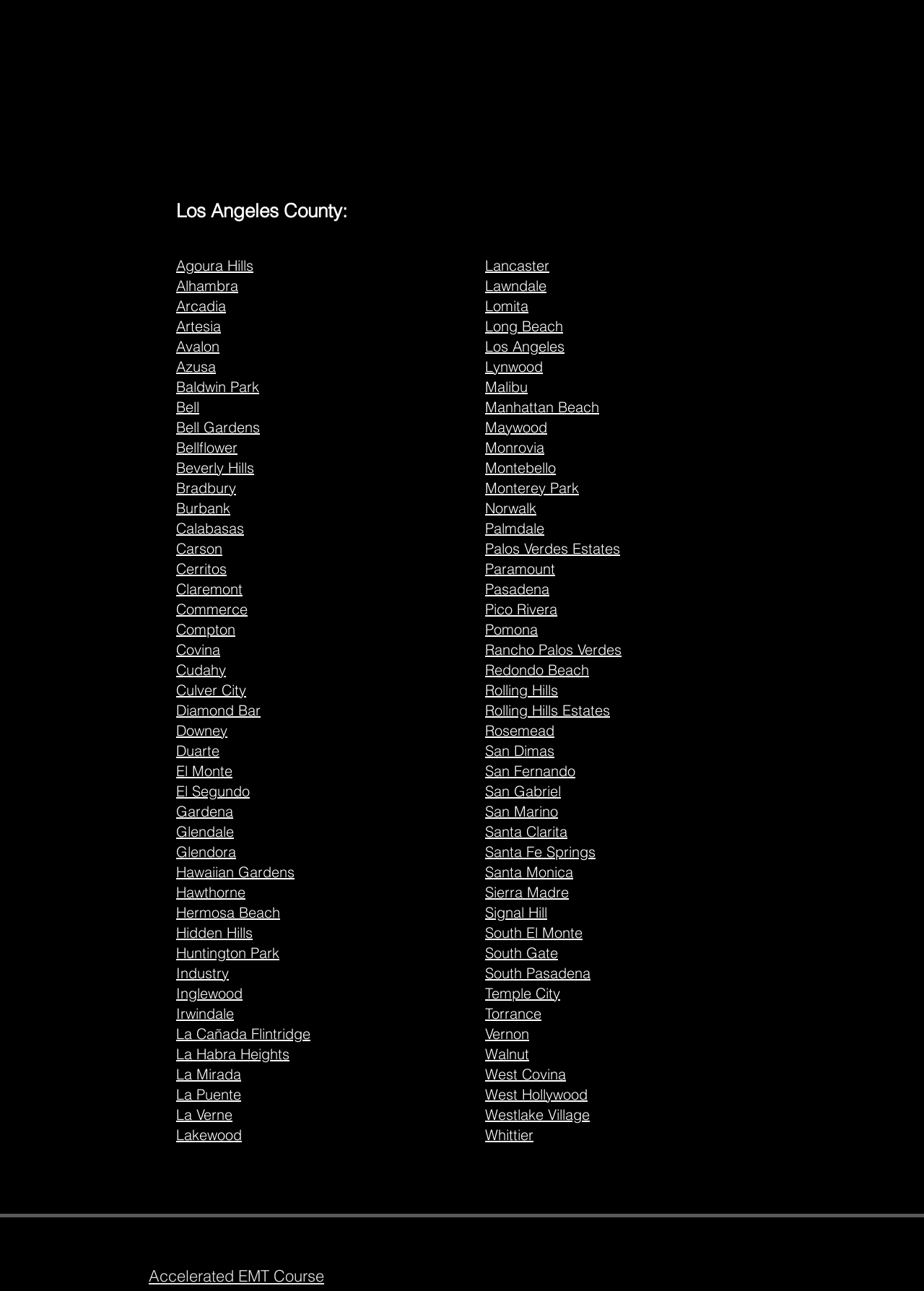Please give a succinct answer to the question in one word or phrase:
What is the first city listed?

Agoura Hills